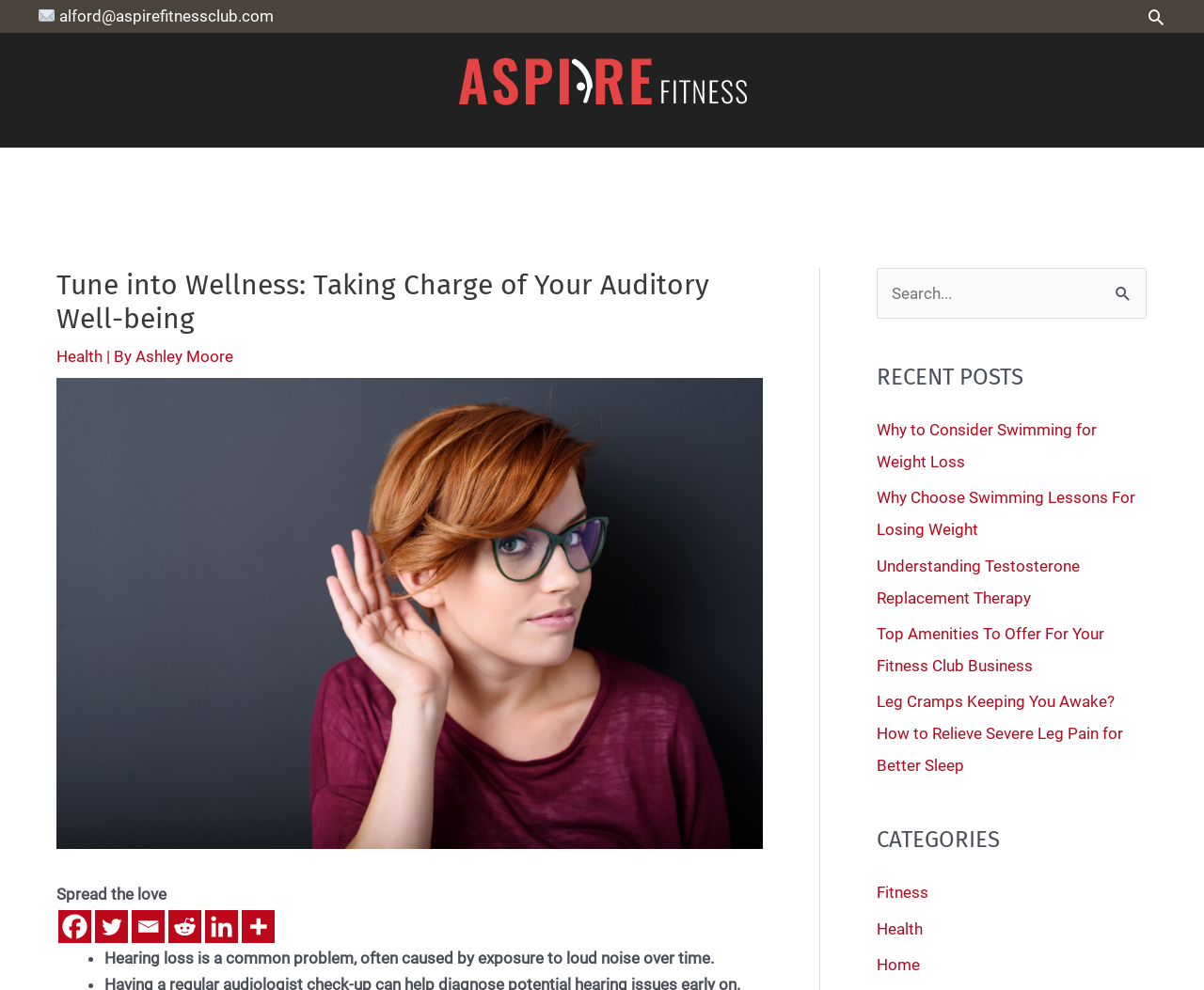How many recent posts are listed?
Look at the image and respond with a one-word or short-phrase answer.

5